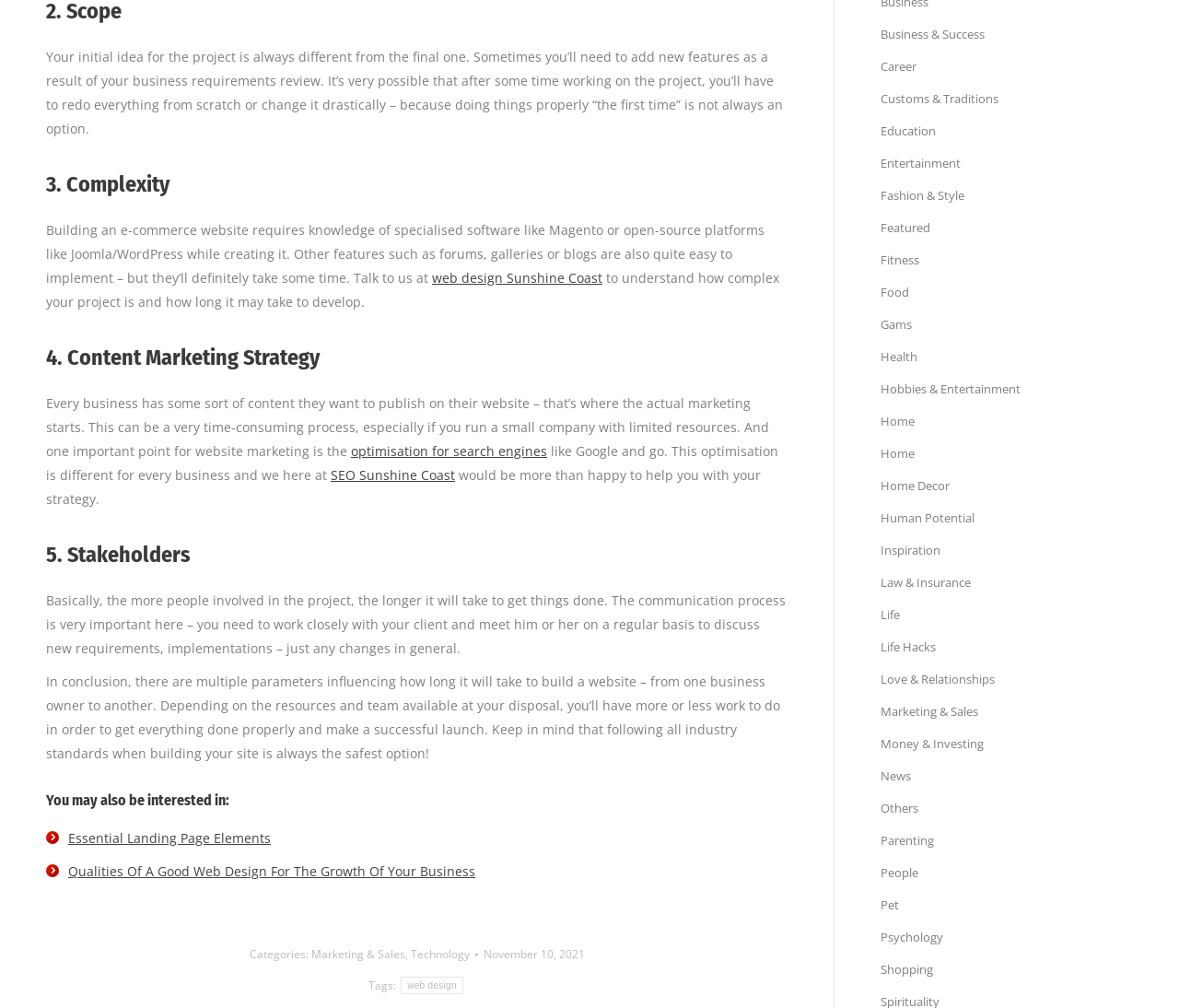What is the main topic of section 3?
Using the visual information from the image, give a one-word or short-phrase answer.

Complexity